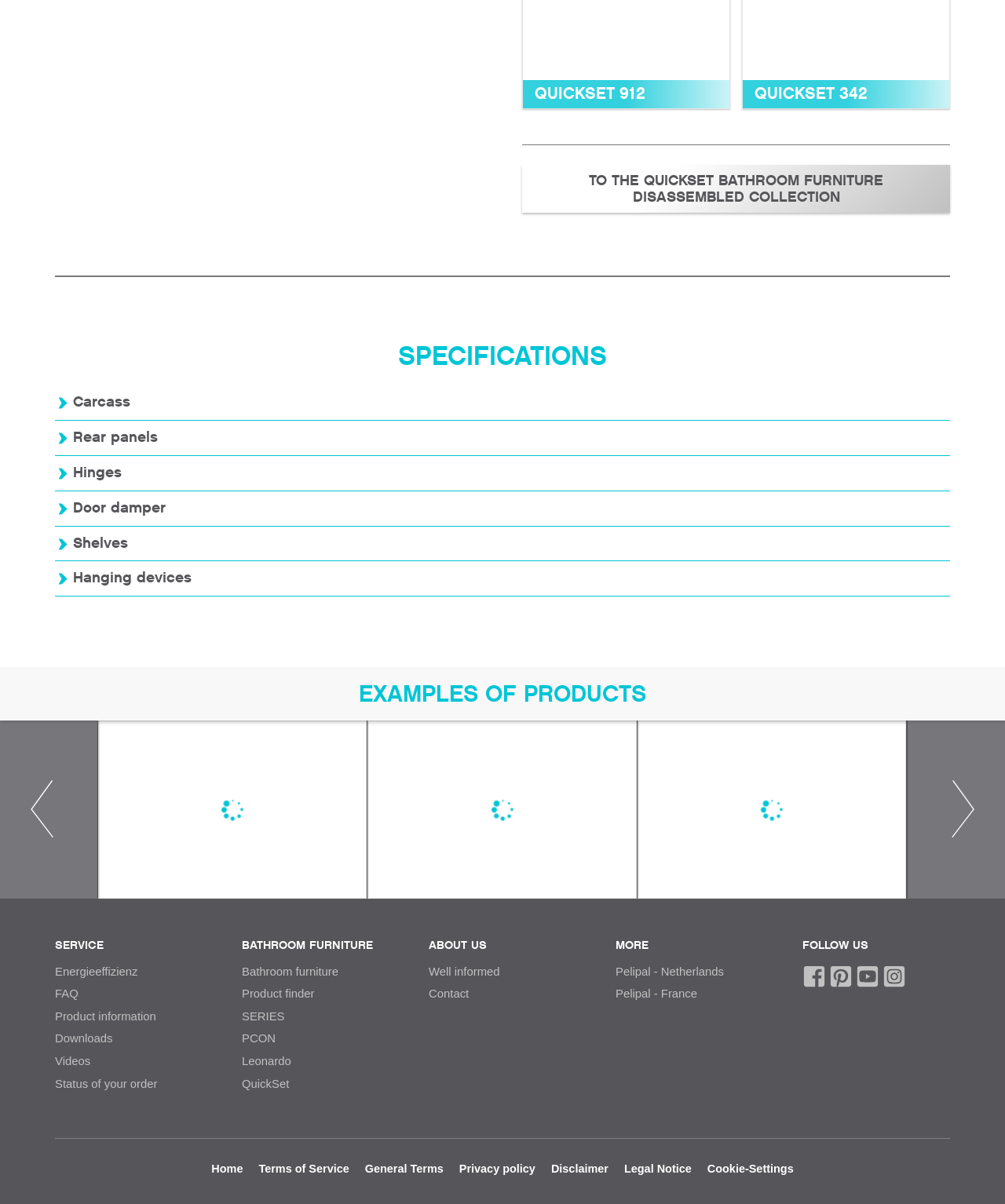Identify the bounding box coordinates for the element that needs to be clicked to fulfill this instruction: "Go to the 'SERVICE' page". Provide the coordinates in the format of four float numbers between 0 and 1: [left, top, right, bottom].

[0.055, 0.779, 0.202, 0.791]